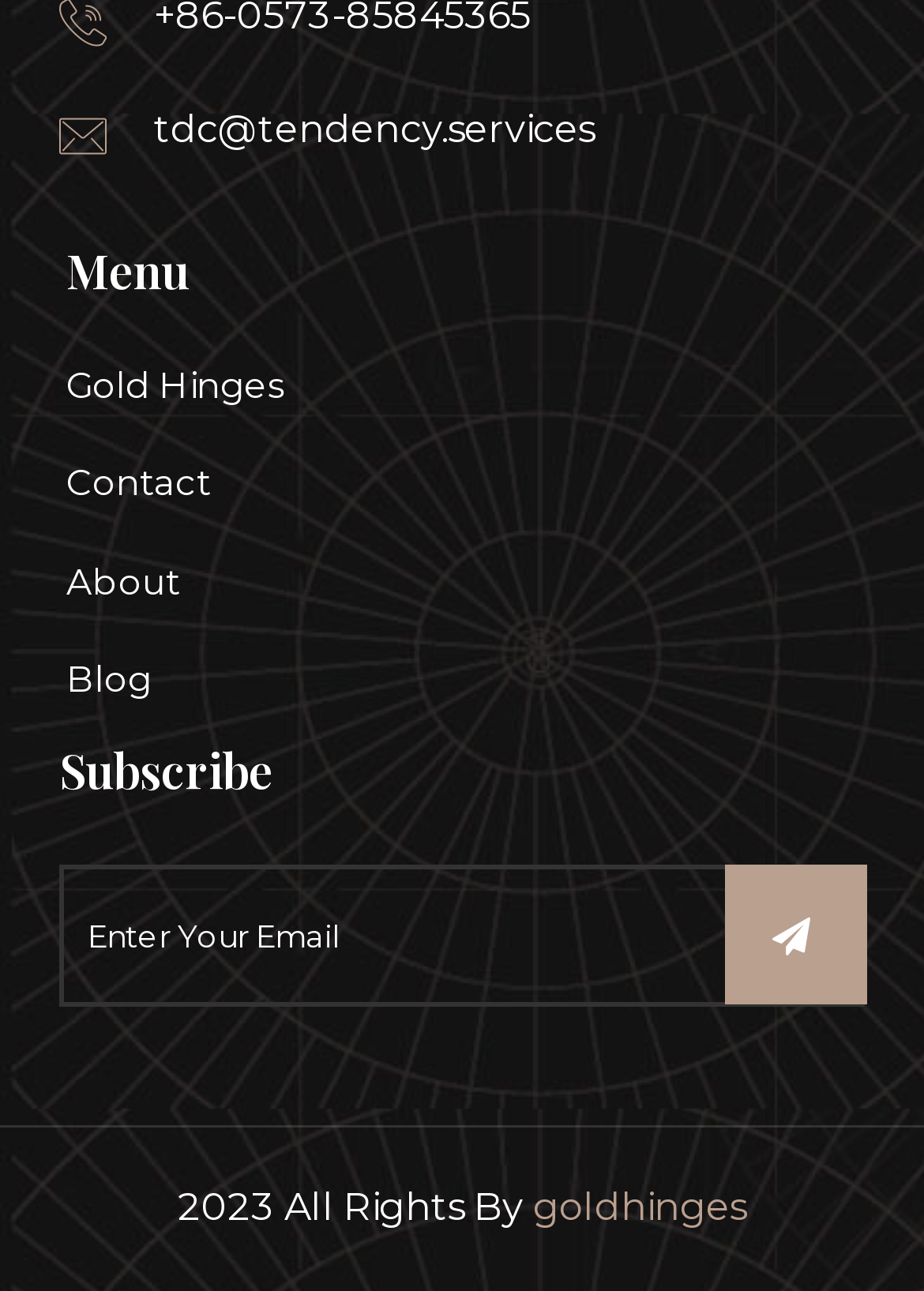Predict the bounding box of the UI element that fits this description: "Contact".

[0.072, 0.288, 0.228, 0.323]